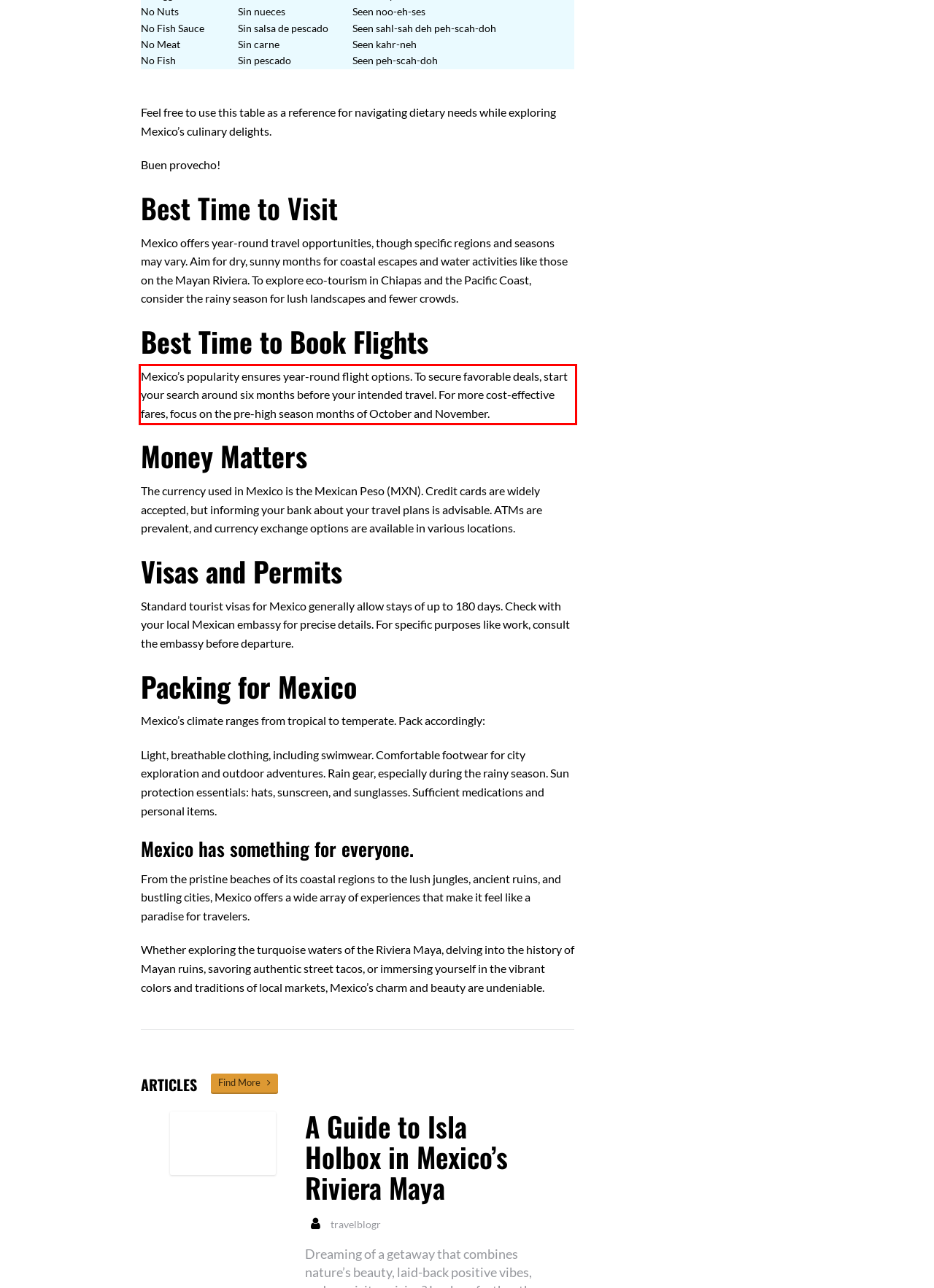Please take the screenshot of the webpage, find the red bounding box, and generate the text content that is within this red bounding box.

Mexico’s popularity ensures year-round flight options. To secure favorable deals, start your search around six months before your intended travel. For more cost-effective fares, focus on the pre-high season months of October and November.